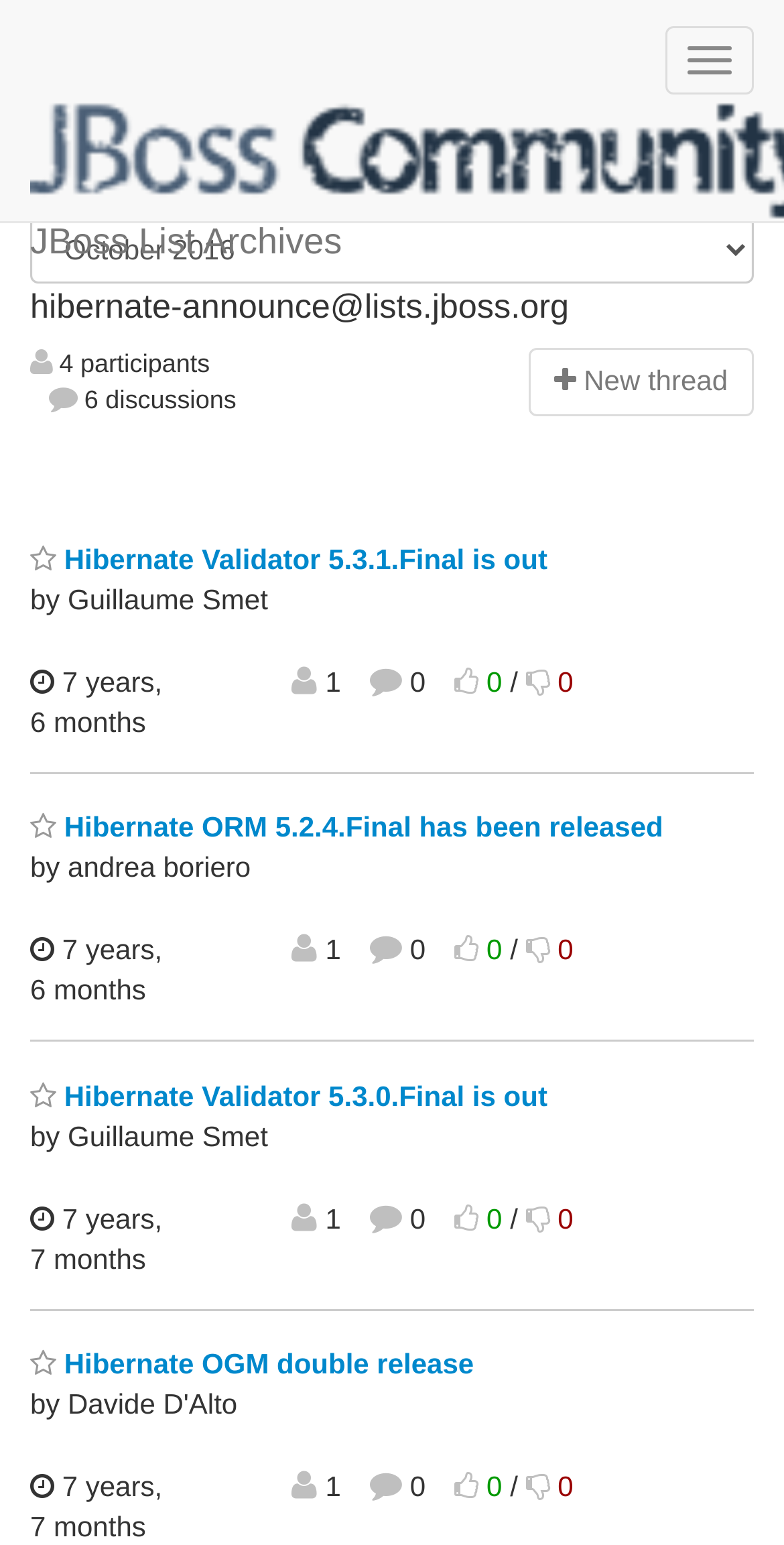Given the element description: "Hibernate Validator 5.3.1.Final is out", predict the bounding box coordinates of the UI element it refers to, using four float numbers between 0 and 1, i.e., [left, top, right, bottom].

[0.038, 0.351, 0.698, 0.372]